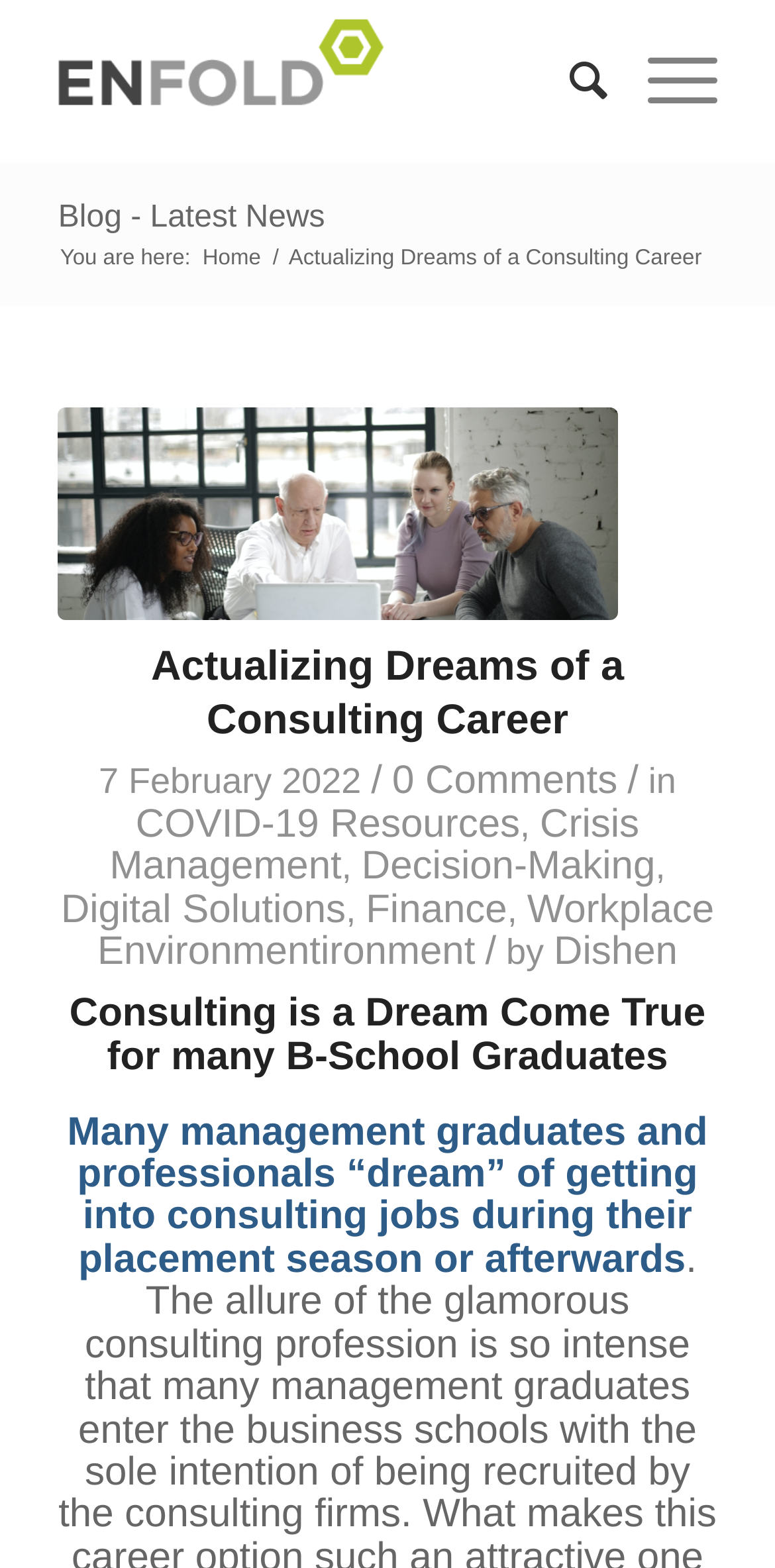Pinpoint the bounding box coordinates of the area that should be clicked to complete the following instruction: "Read the article 'Actualizing Dreams of a Consulting Career'". The coordinates must be given as four float numbers between 0 and 1, i.e., [left, top, right, bottom].

[0.372, 0.157, 0.905, 0.172]